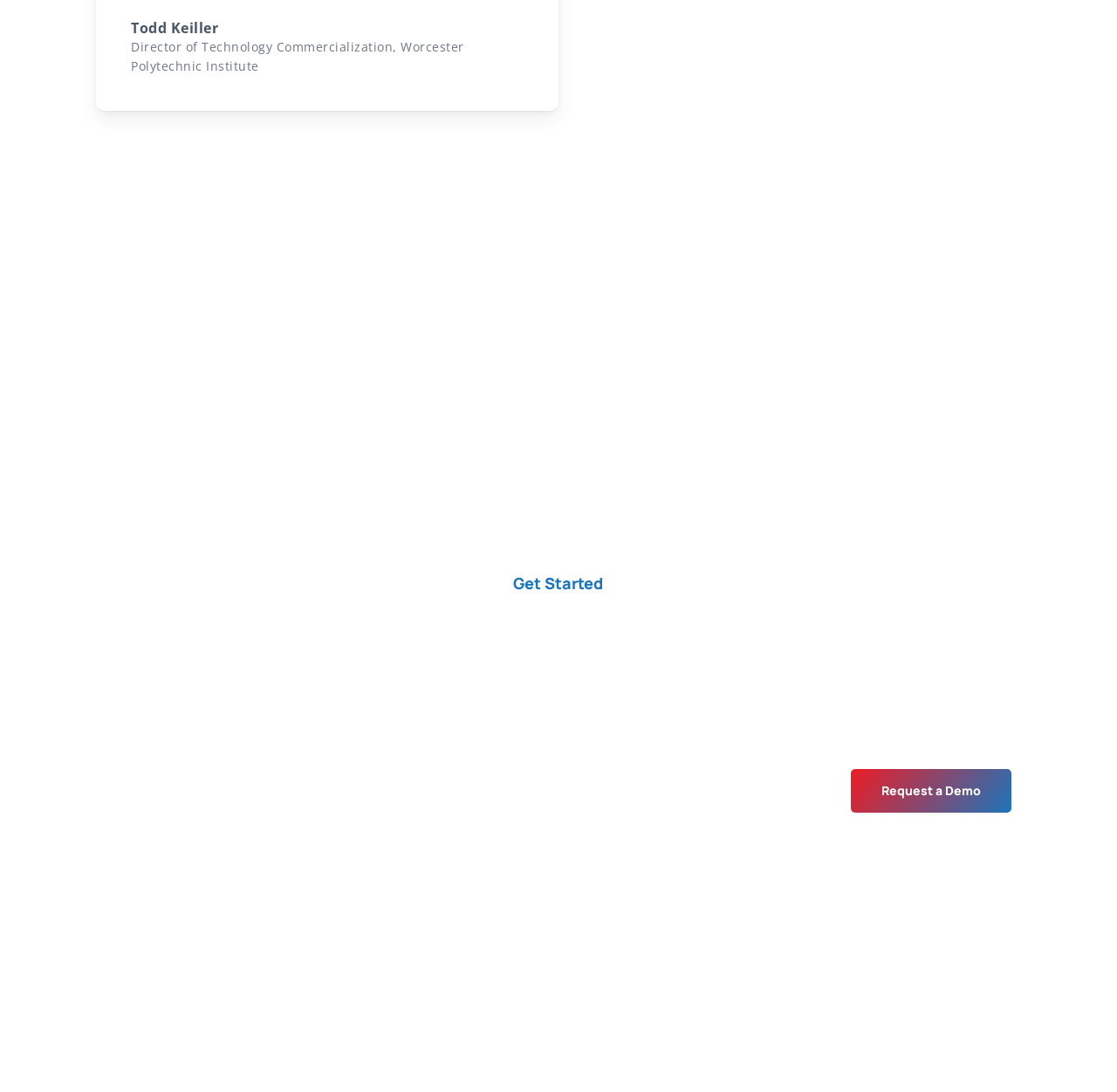What types of organizations does FirstIgnite serve?
Please look at the screenshot and answer using one word or phrase.

Universities, National Labs, Hospitals